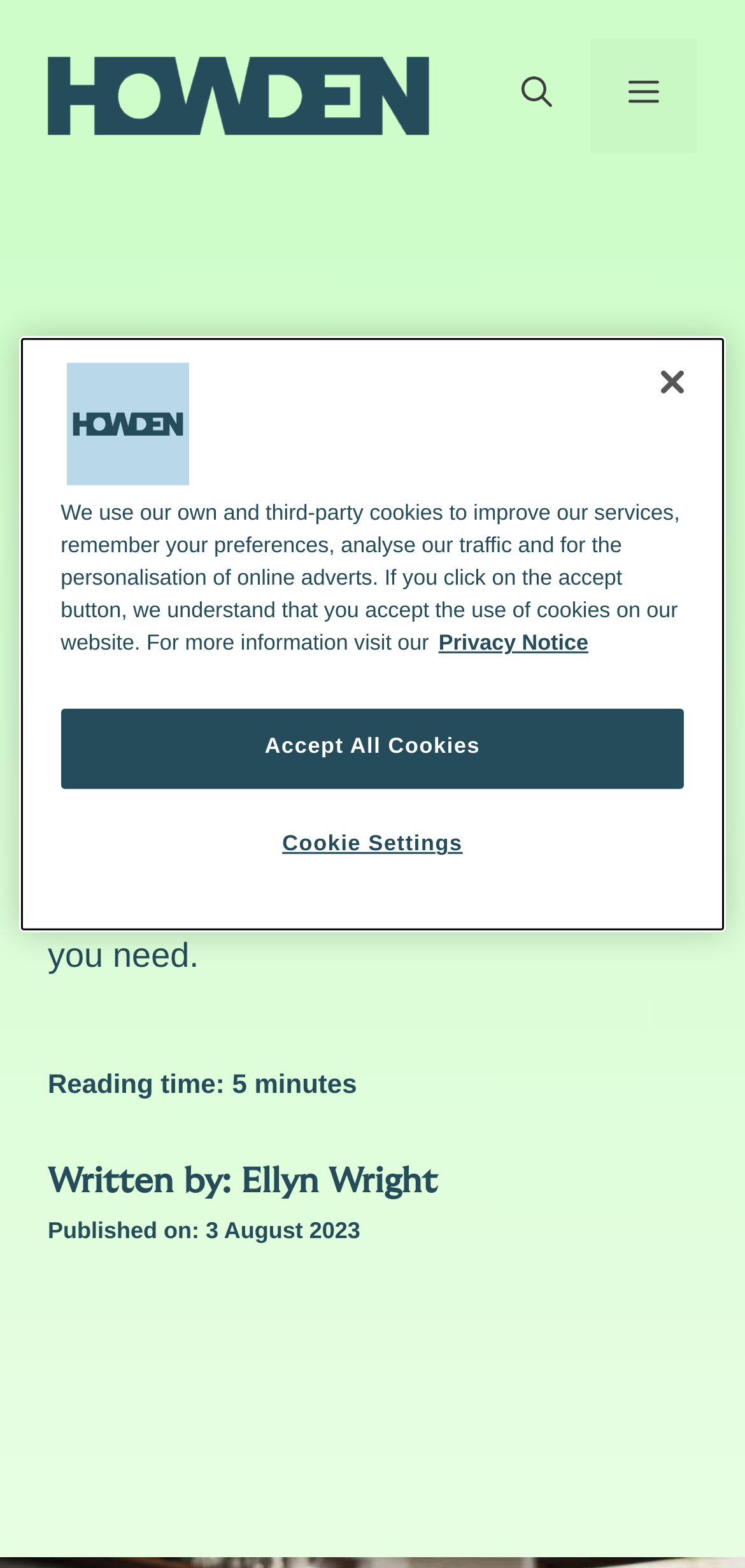Use a single word or phrase to answer the question:
What is the name of the insurance company?

Howden Insurance